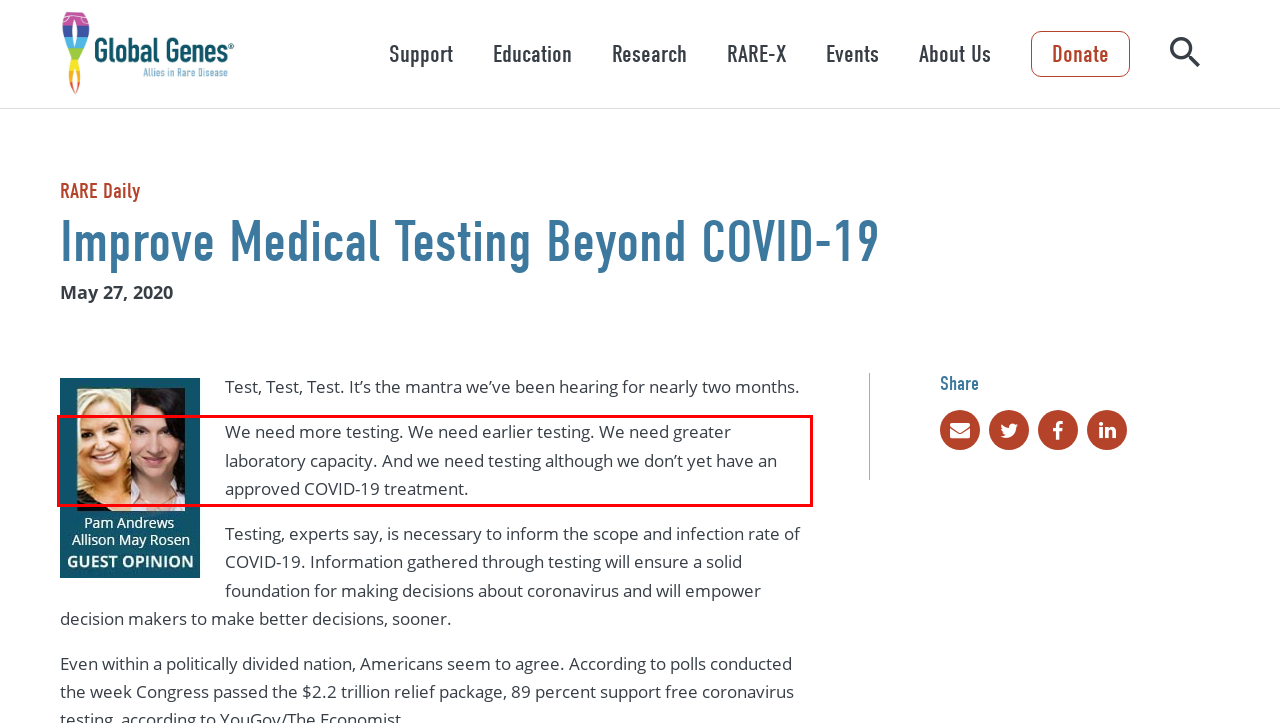Perform OCR on the text inside the red-bordered box in the provided screenshot and output the content.

We need more testing. We need earlier testing. We need greater laboratory capacity. And we need testing although we don’t yet have an approved COVID-19 treatment.